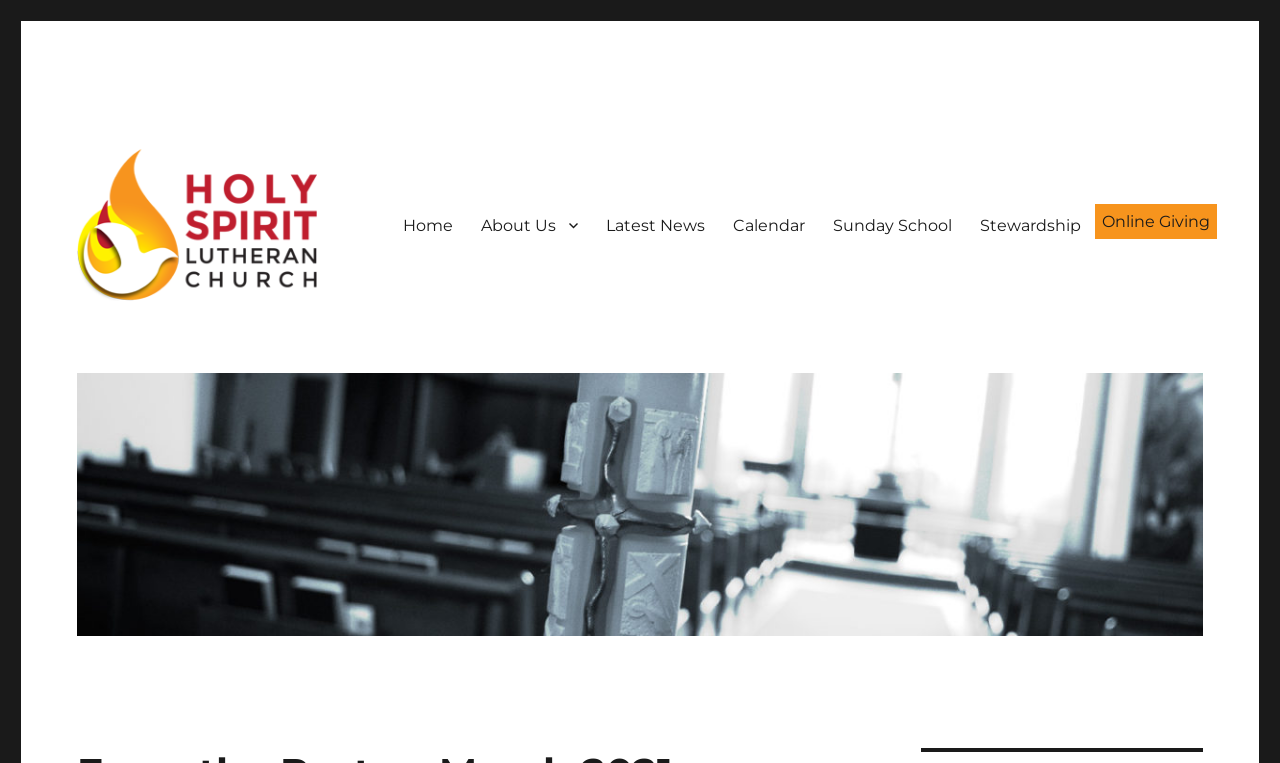Identify the title of the webpage and provide its text content.

From the Pastor- March 2021